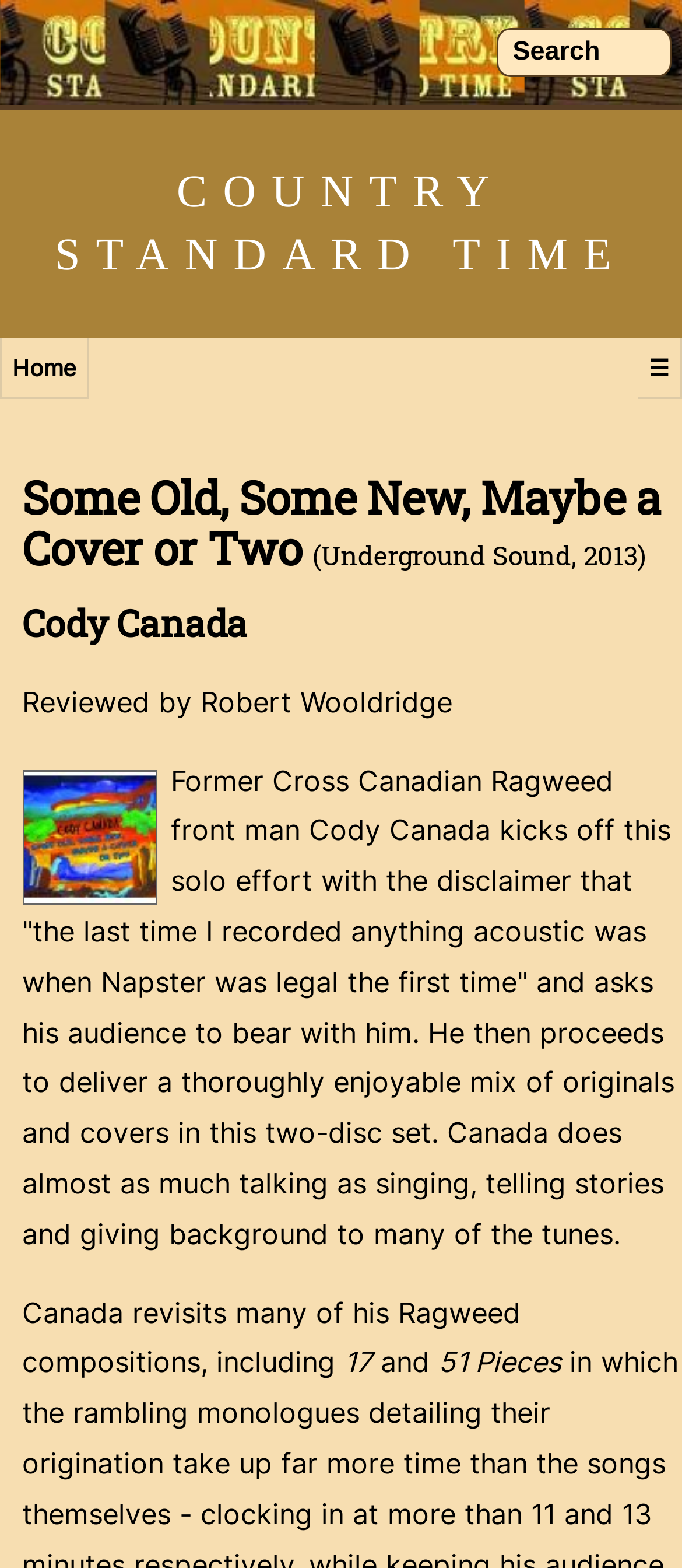Please find and generate the text of the main header of the webpage.

Some Old, Some New, Maybe a Cover or Two (Underground Sound, 2013)